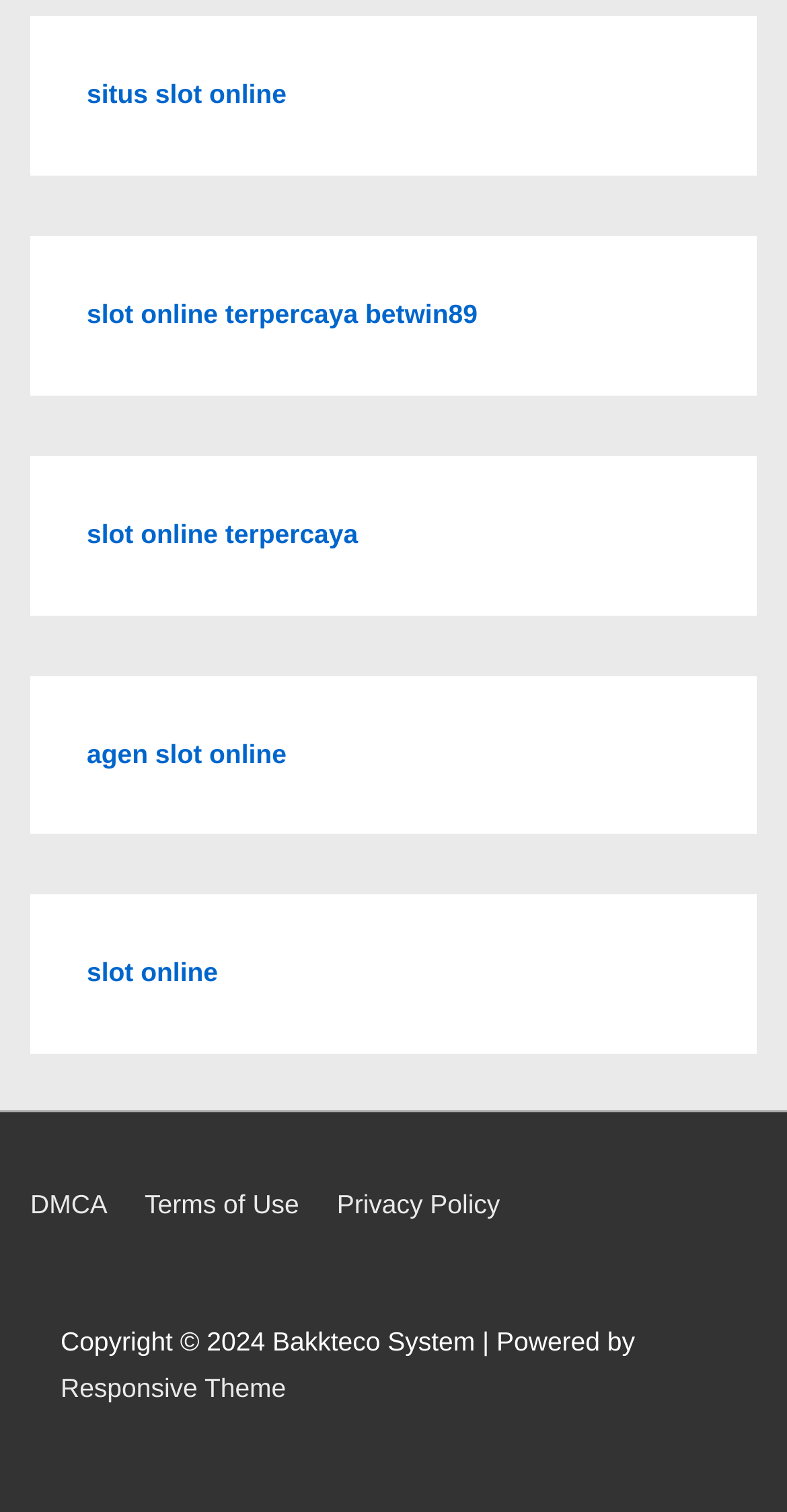Identify the bounding box coordinates of the element to click to follow this instruction: 'read DMCA'. Ensure the coordinates are four float values between 0 and 1, provided as [left, top, right, bottom].

[0.038, 0.786, 0.137, 0.806]